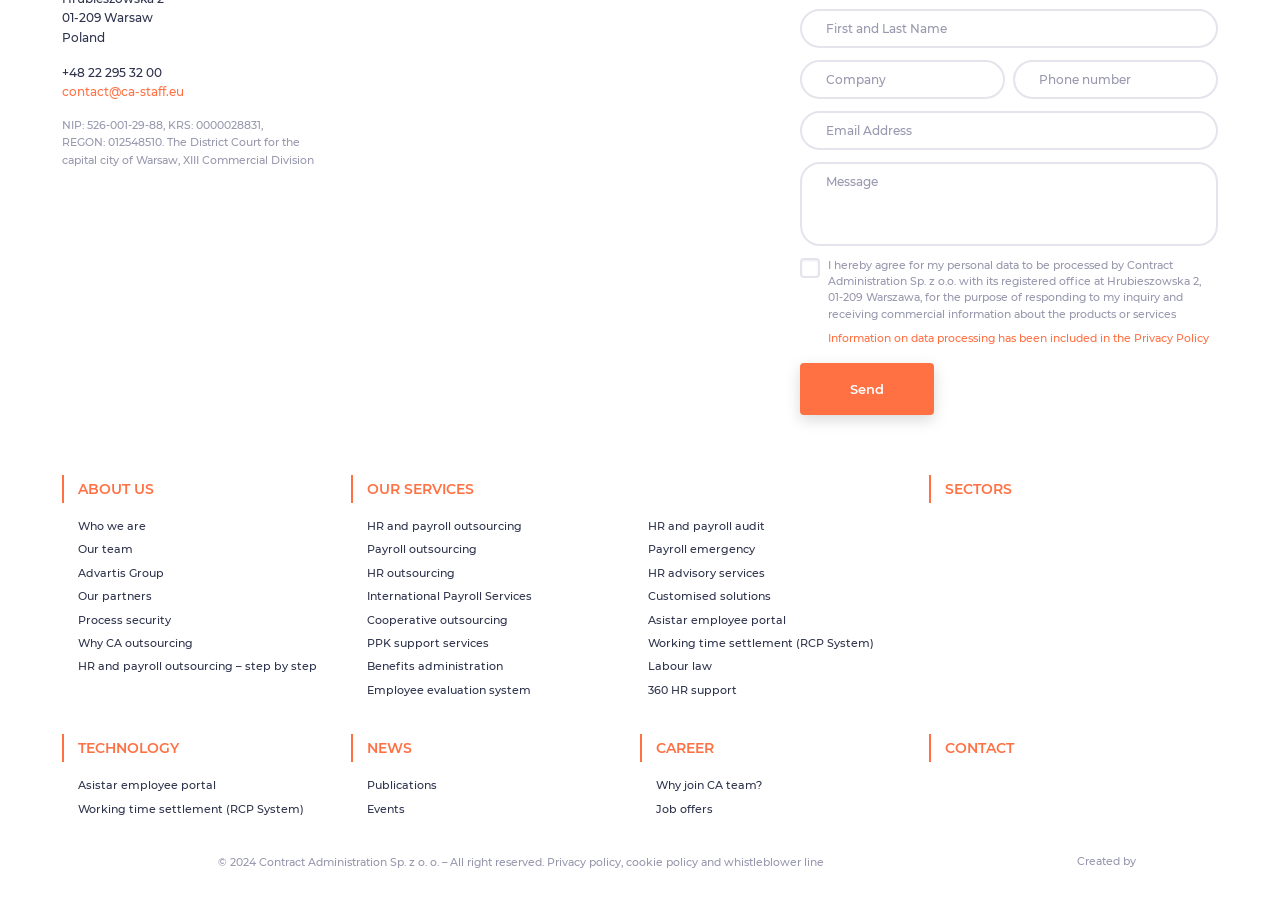What is the purpose of the checkbox?
Relying on the image, give a concise answer in one word or a brief phrase.

To agree to personal data processing